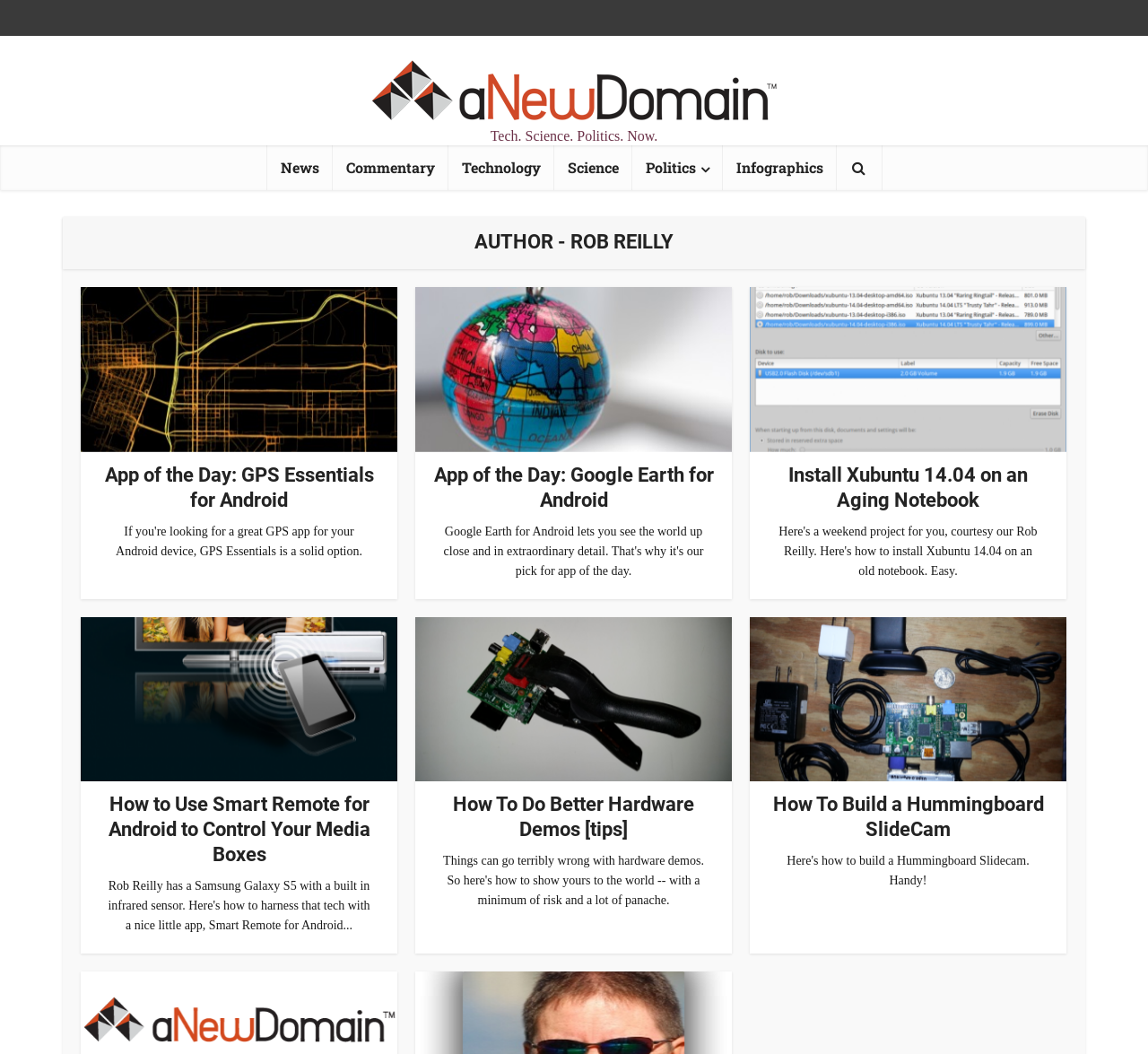Provide a brief response to the question using a single word or phrase: 
Is there a search icon on the webpage?

Yes